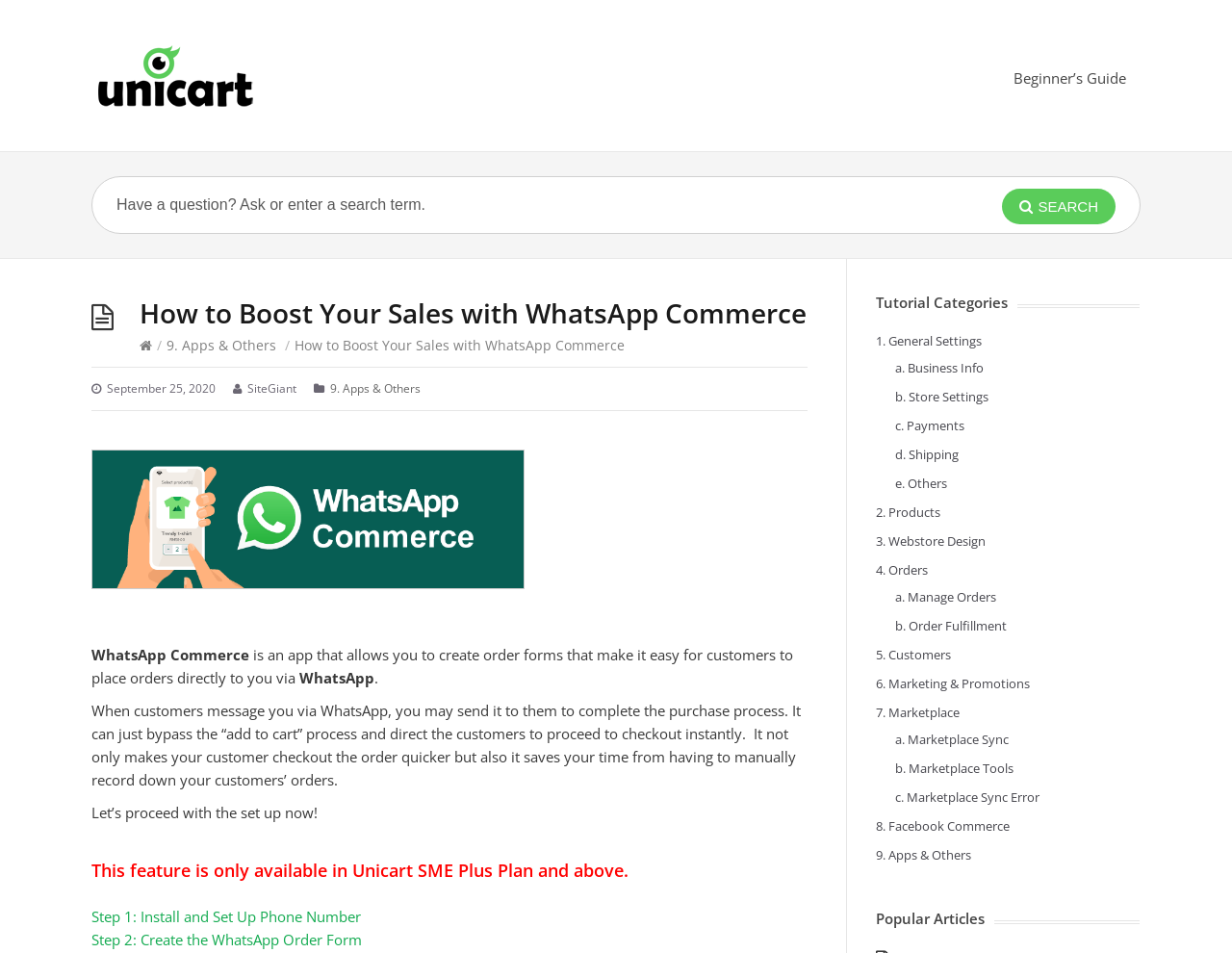Given the description a. Business Info, predict the bounding box coordinates of the UI element. Ensure the coordinates are in the format (top-left x, top-left y, bottom-right x, bottom-right y) and all values are between 0 and 1.

[0.726, 0.377, 0.798, 0.395]